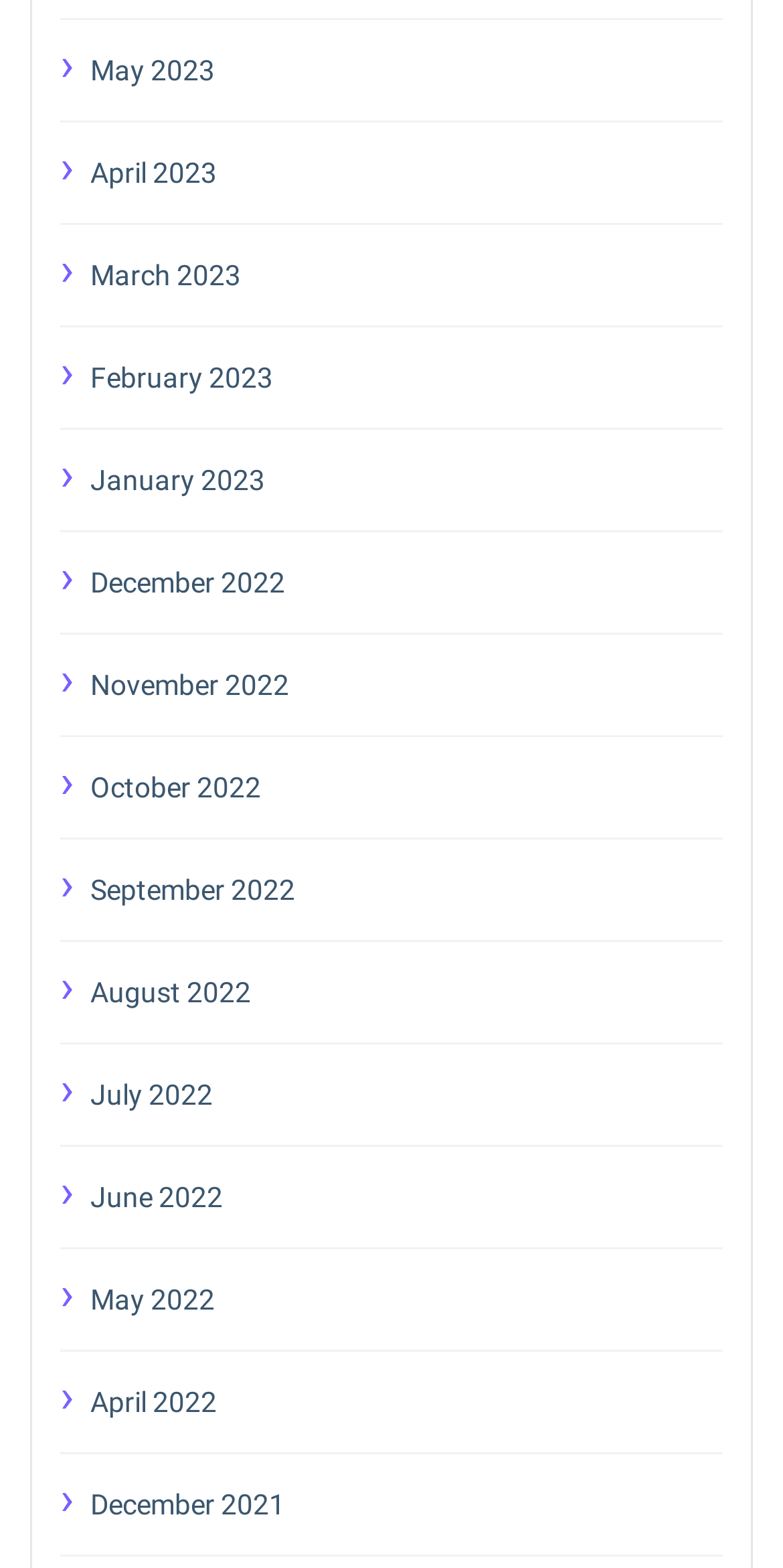Pinpoint the bounding box coordinates of the element you need to click to execute the following instruction: "check January 2023". The bounding box should be represented by four float numbers between 0 and 1, in the format [left, top, right, bottom].

[0.115, 0.289, 0.923, 0.322]